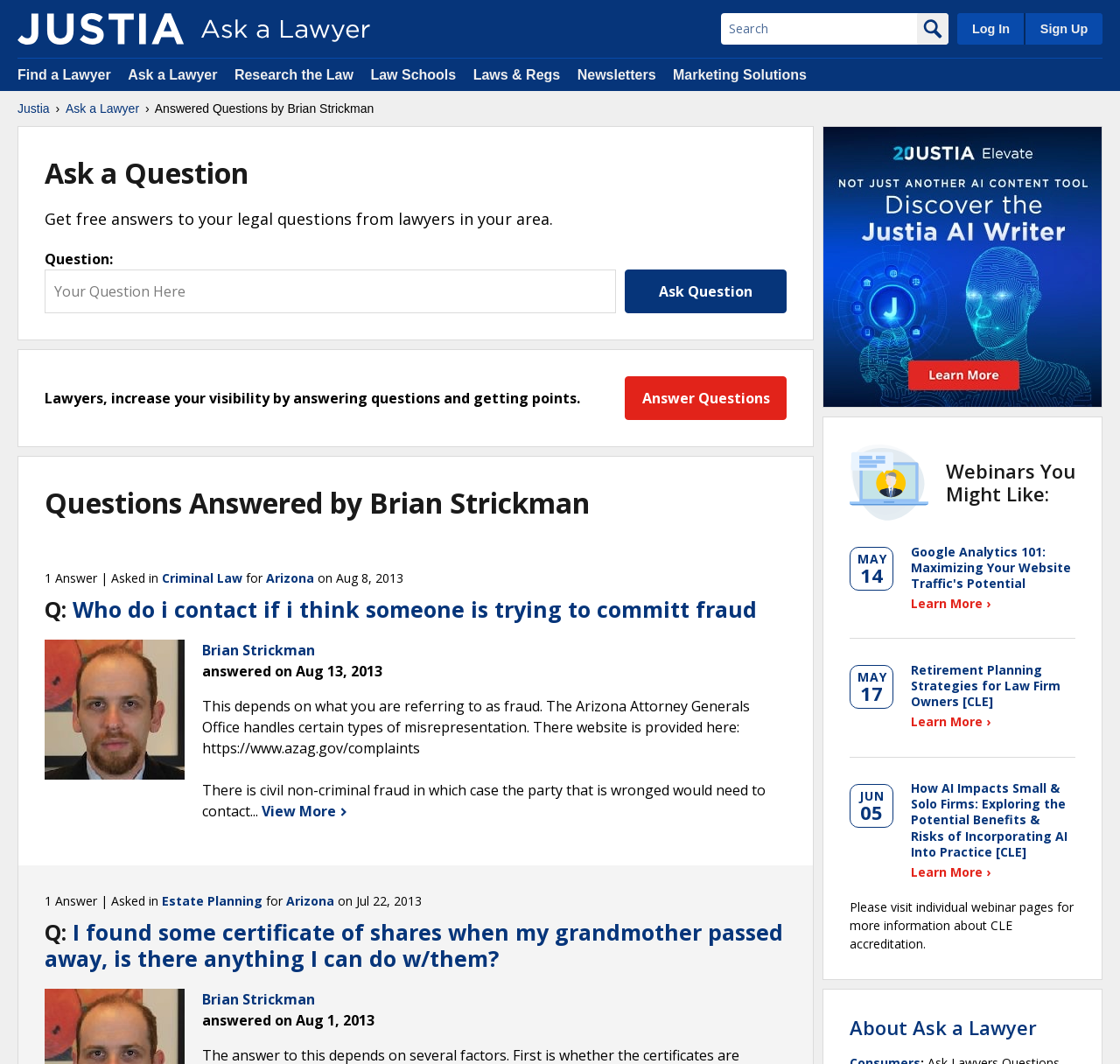Highlight the bounding box of the UI element that corresponds to this description: "Laws & Regs".

[0.422, 0.063, 0.5, 0.077]